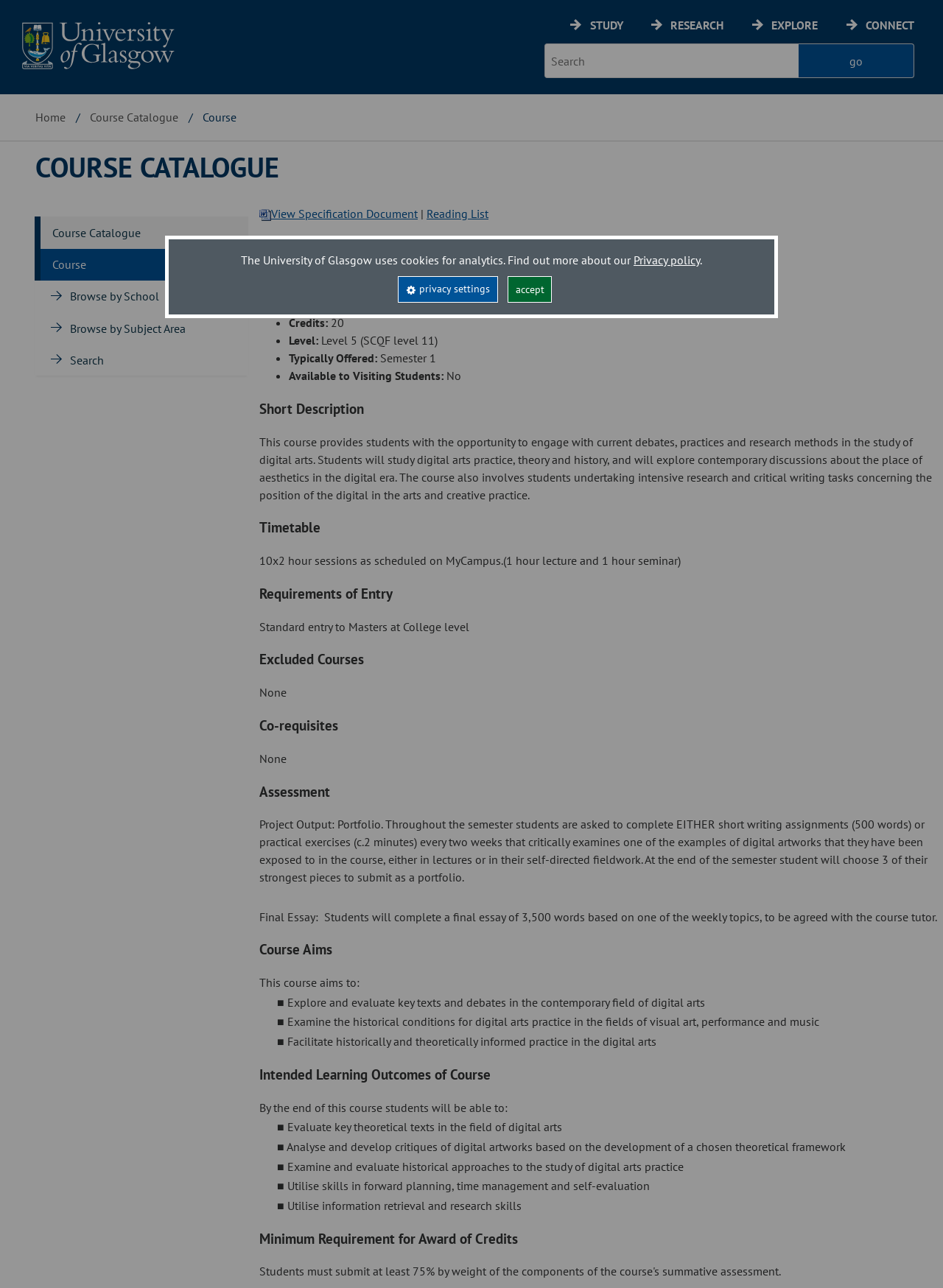How many credits is this course worth?
Using the screenshot, give a one-word or short phrase answer.

20